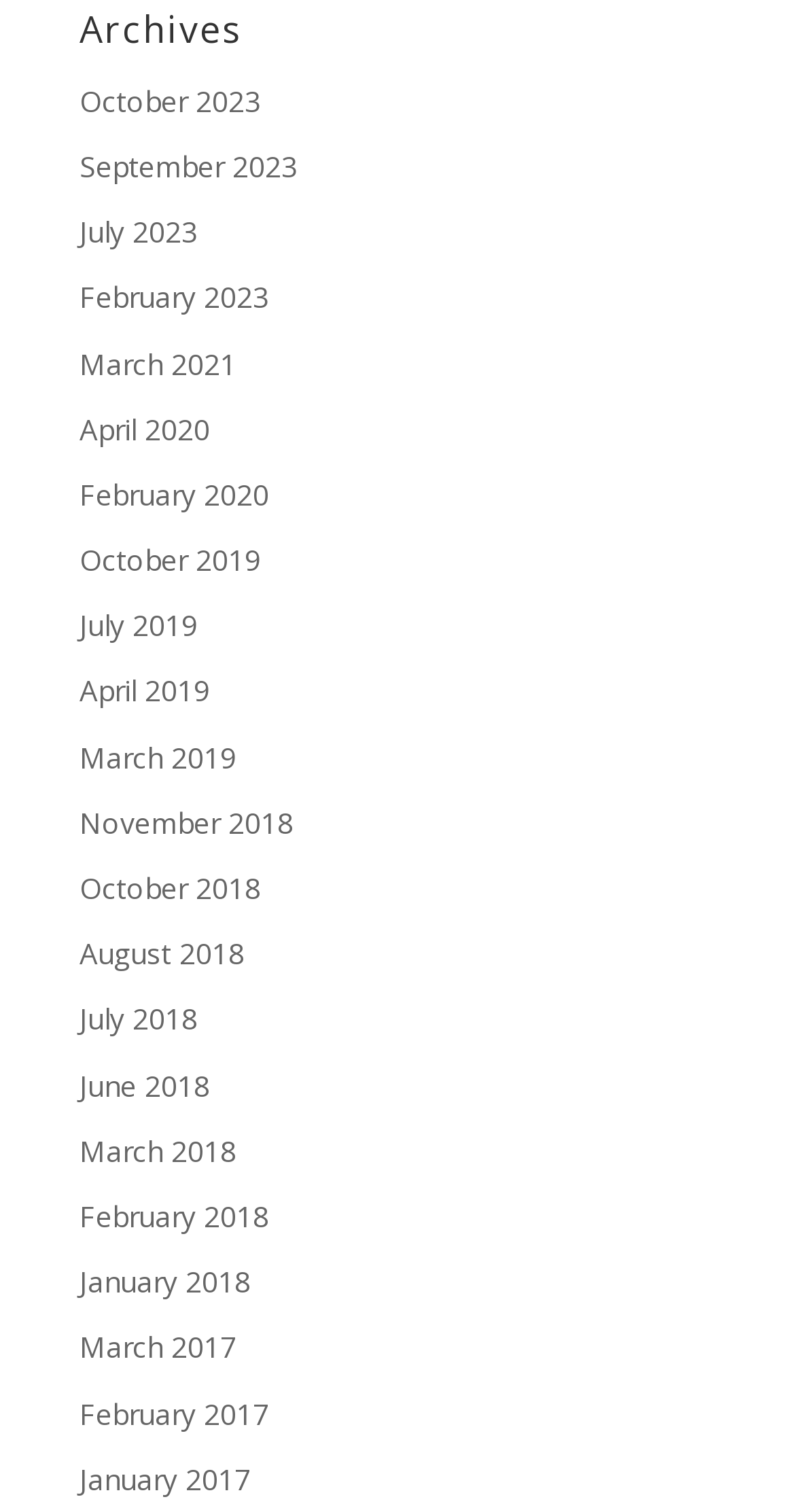Mark the bounding box of the element that matches the following description: "Live-In Care".

None